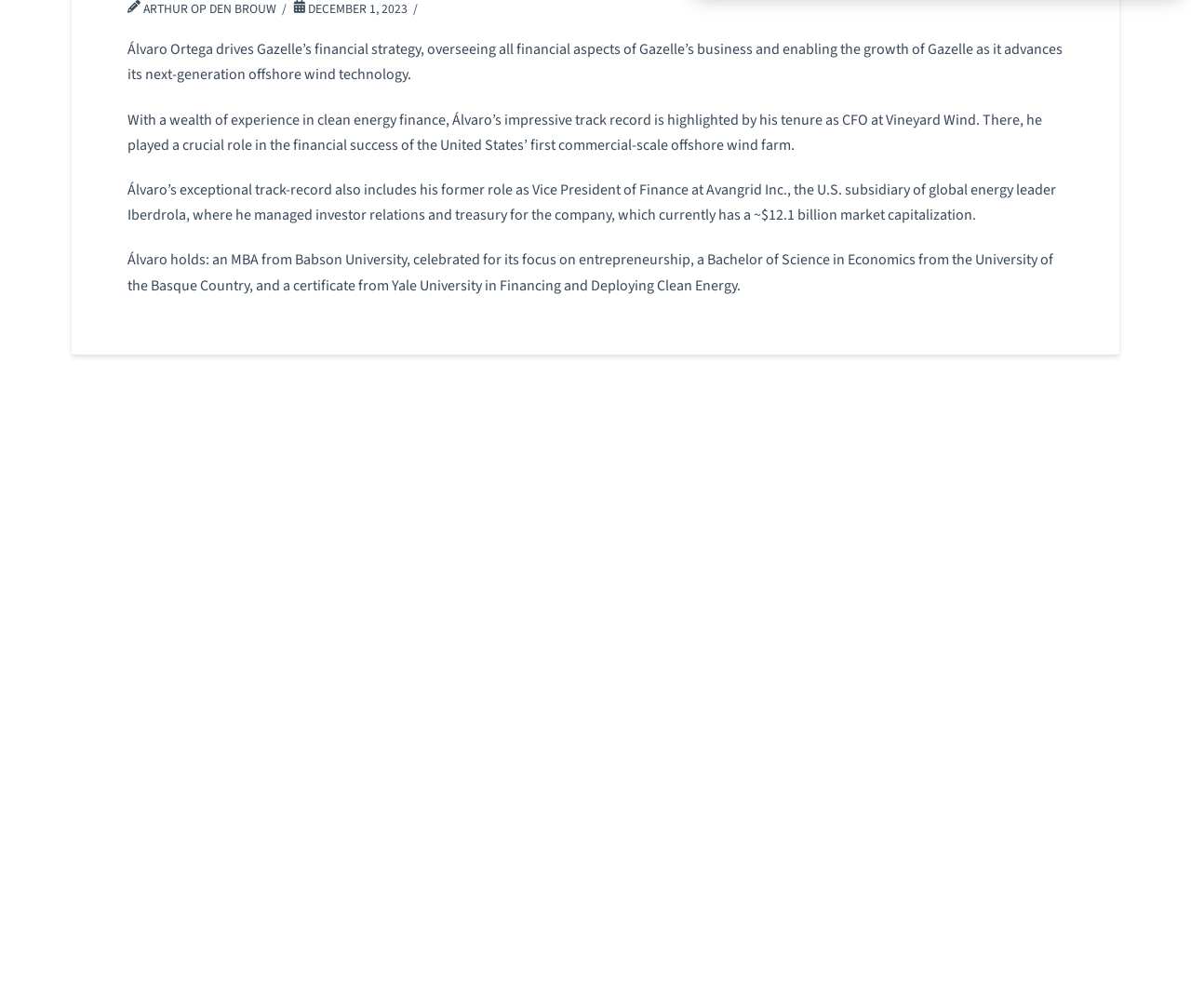Using the description "Investor relations", locate and provide the bounding box of the UI element.

[0.516, 0.618, 0.632, 0.642]